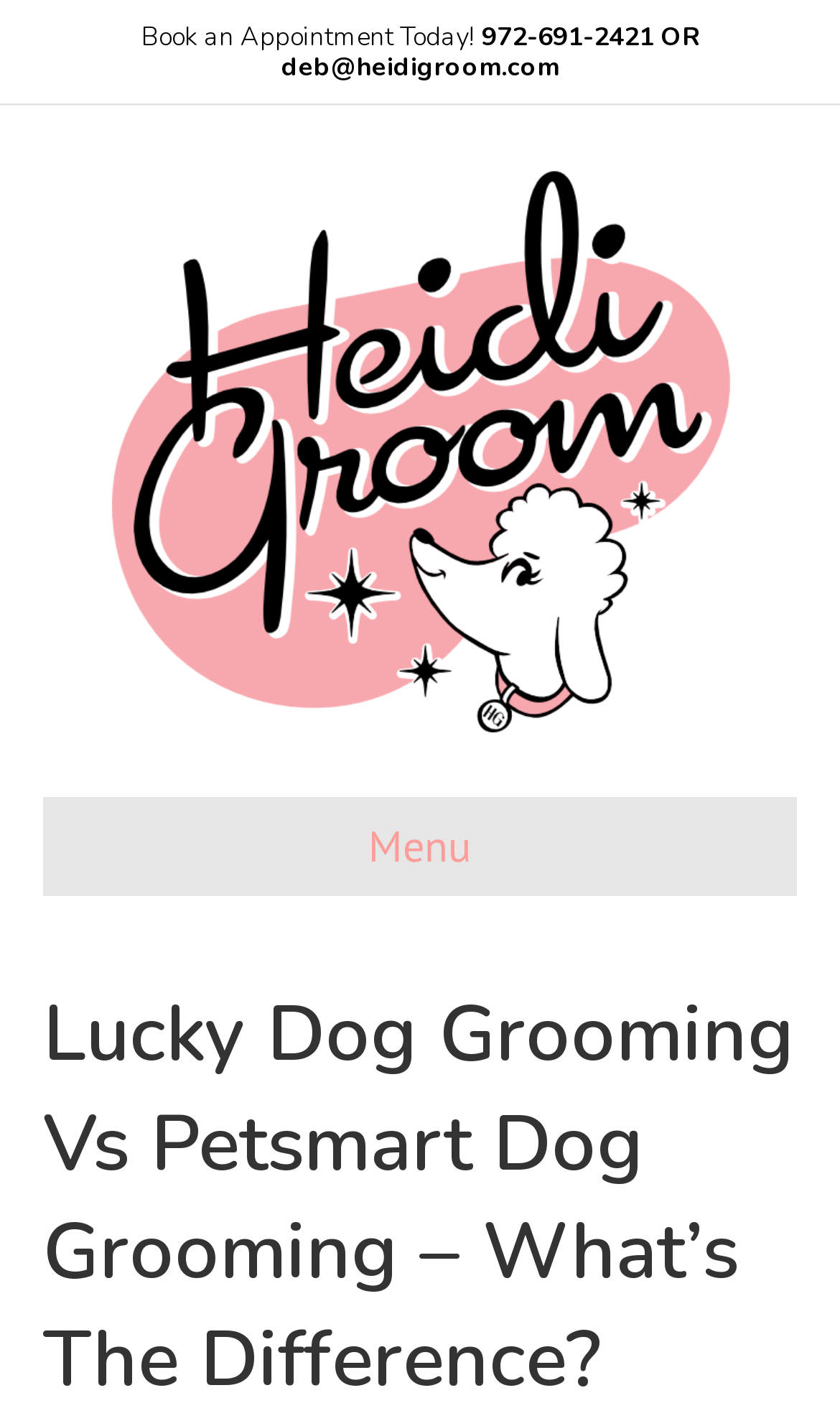Using details from the image, please answer the following question comprehensively:
What is the purpose of the button at the top right?

I found the button by looking at the button element with the text 'Menu' which is located at the top right of the page, and it is likely used to navigate the website.